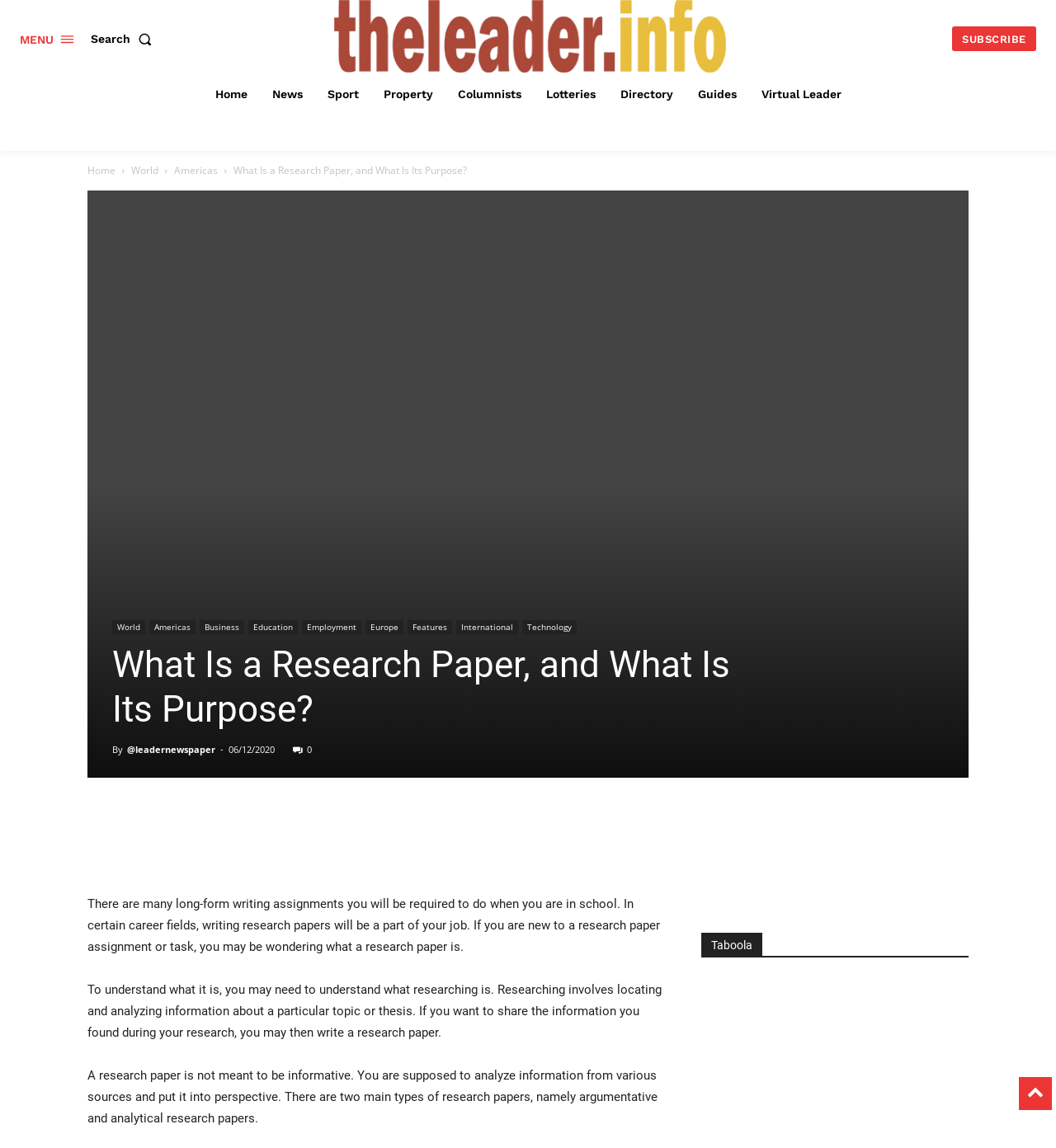Determine the main heading of the webpage and generate its text.

What Is a Research Paper, and What Is Its Purpose?